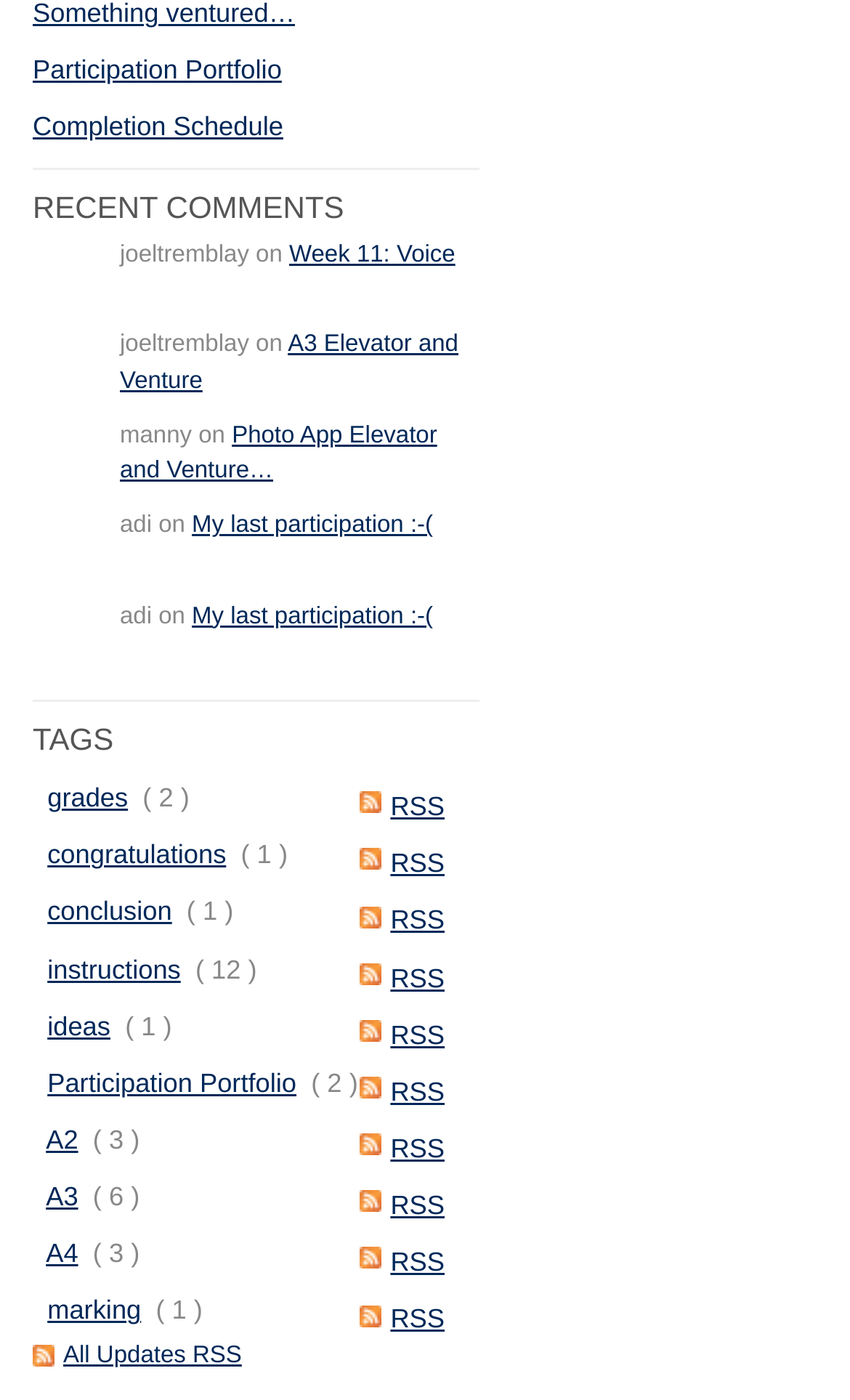Please find the bounding box for the UI element described by: "Photo App Elevator and Venture…".

[0.141, 0.301, 0.514, 0.346]